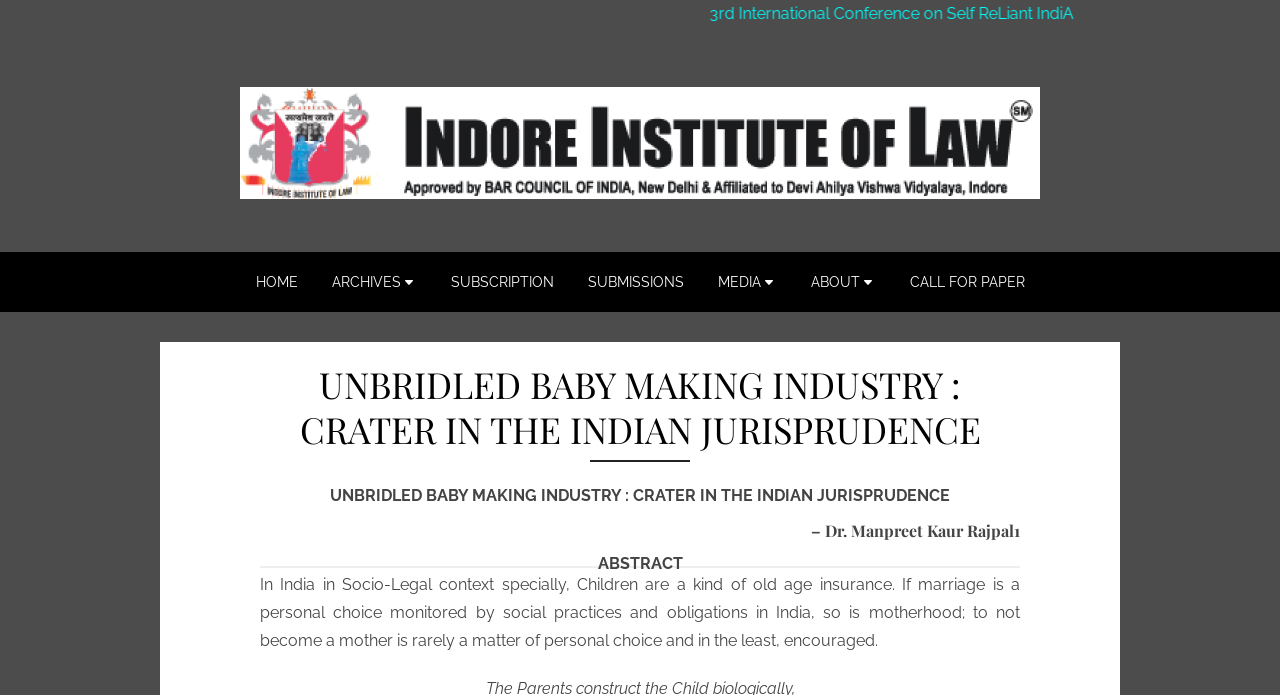Who is the author of the article?
Using the image as a reference, give an elaborate response to the question.

The author of the article is mentioned in the heading '– Dr. Manpreet Kaur Rajpal1' which is located below the main heading of the webpage.